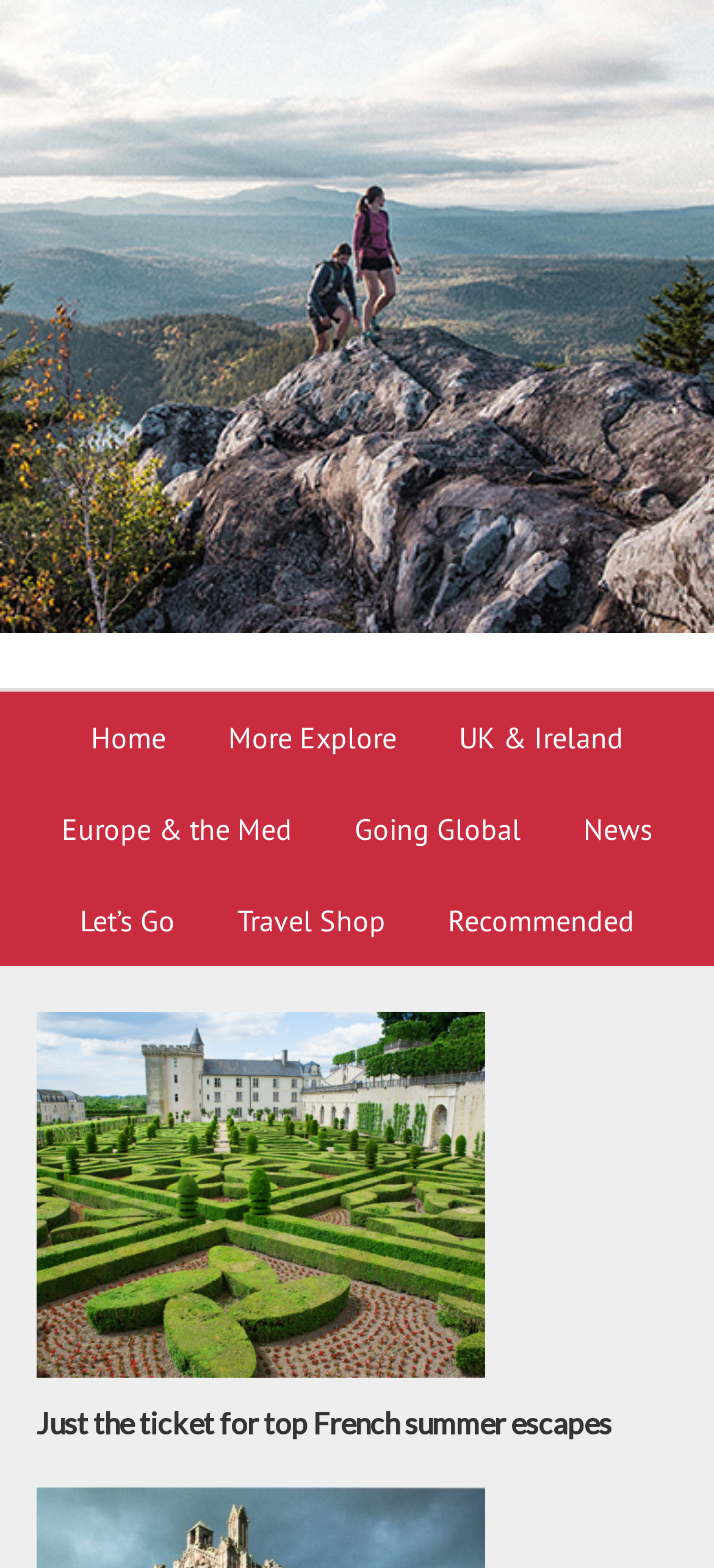What is the name of the inn?
Refer to the screenshot and respond with a concise word or phrase.

The Bell Inn